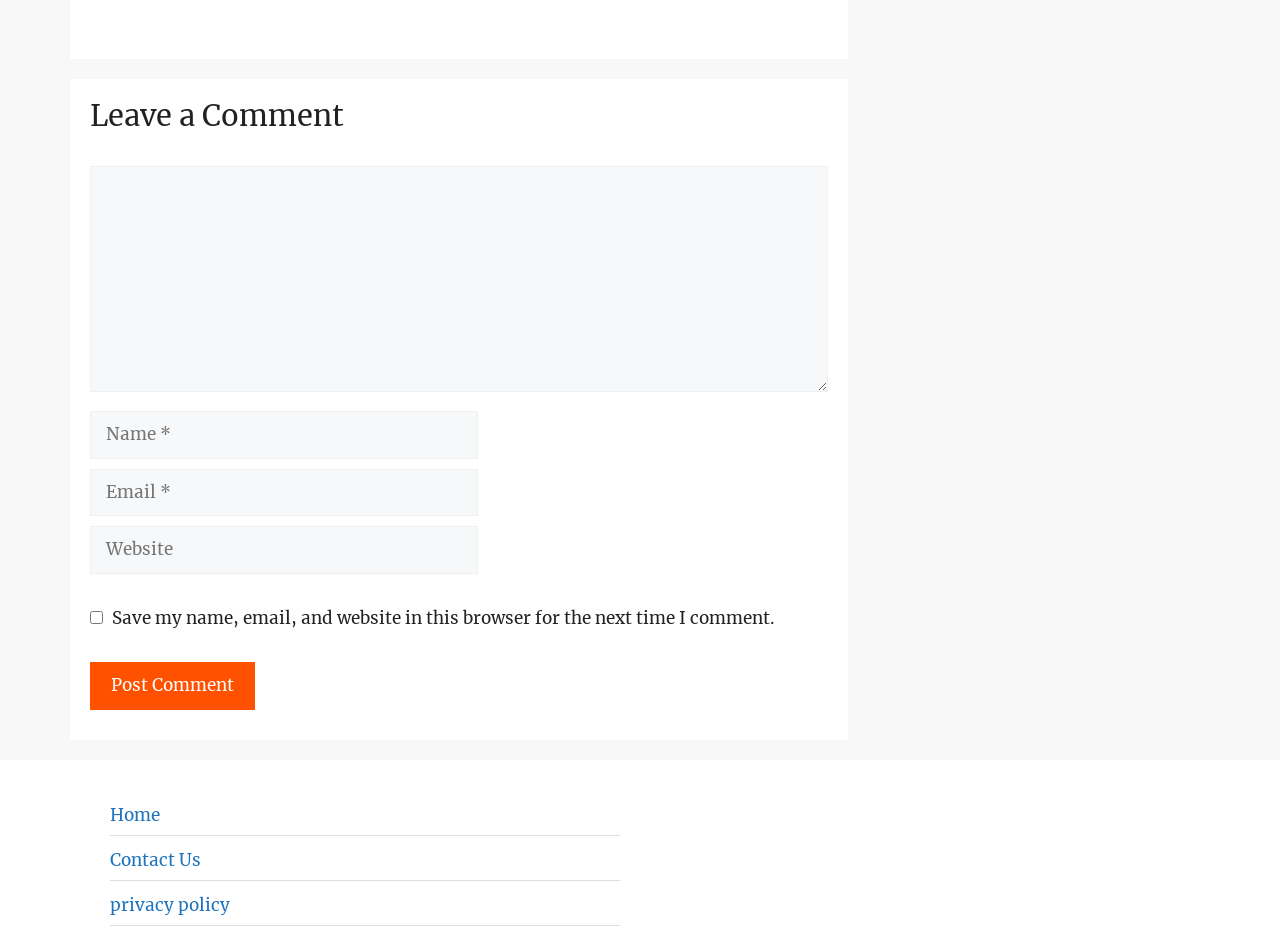Please specify the coordinates of the bounding box for the element that should be clicked to carry out this instruction: "Click the post comment button". The coordinates must be four float numbers between 0 and 1, formatted as [left, top, right, bottom].

[0.07, 0.712, 0.199, 0.763]